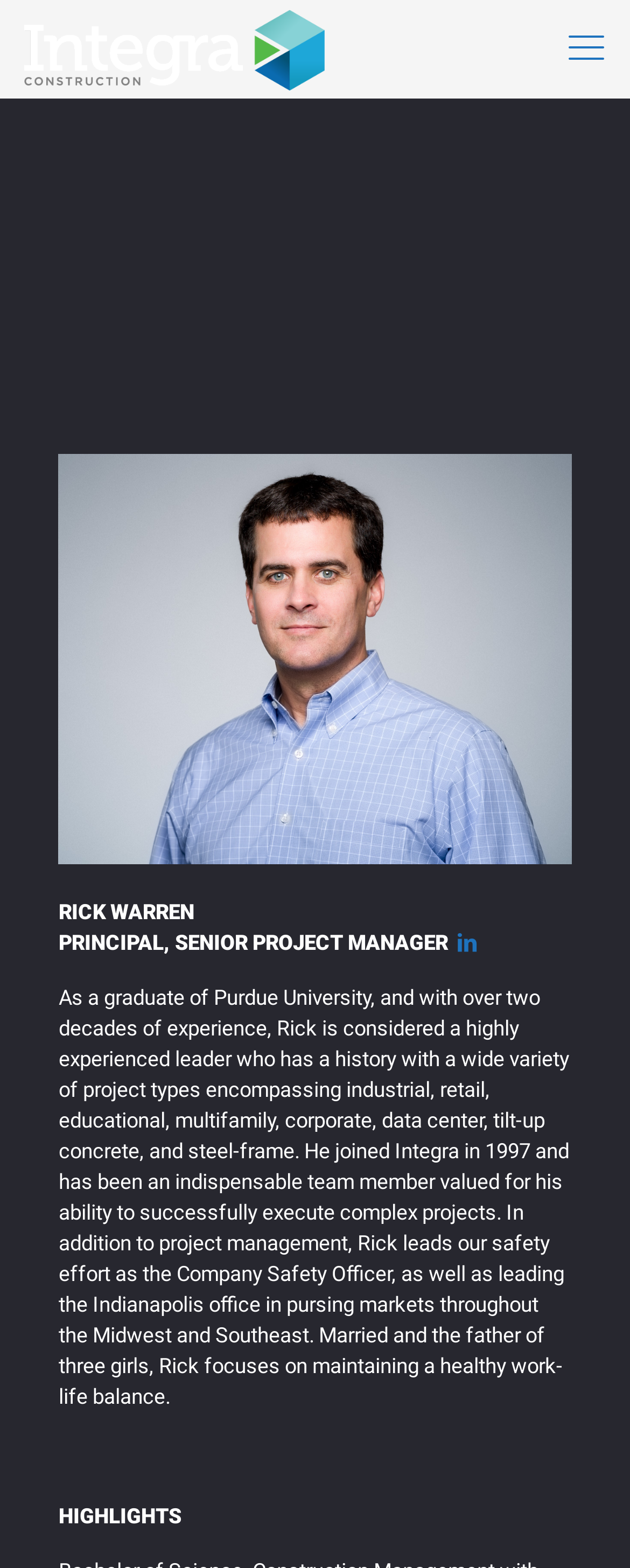Using the information in the image, could you please answer the following question in detail:
How many children does Rick Warren have?

According to the paragraph of text, Rick Warren is married and has three girls. This information is provided in the paragraph that describes Rick Warren's personal life.